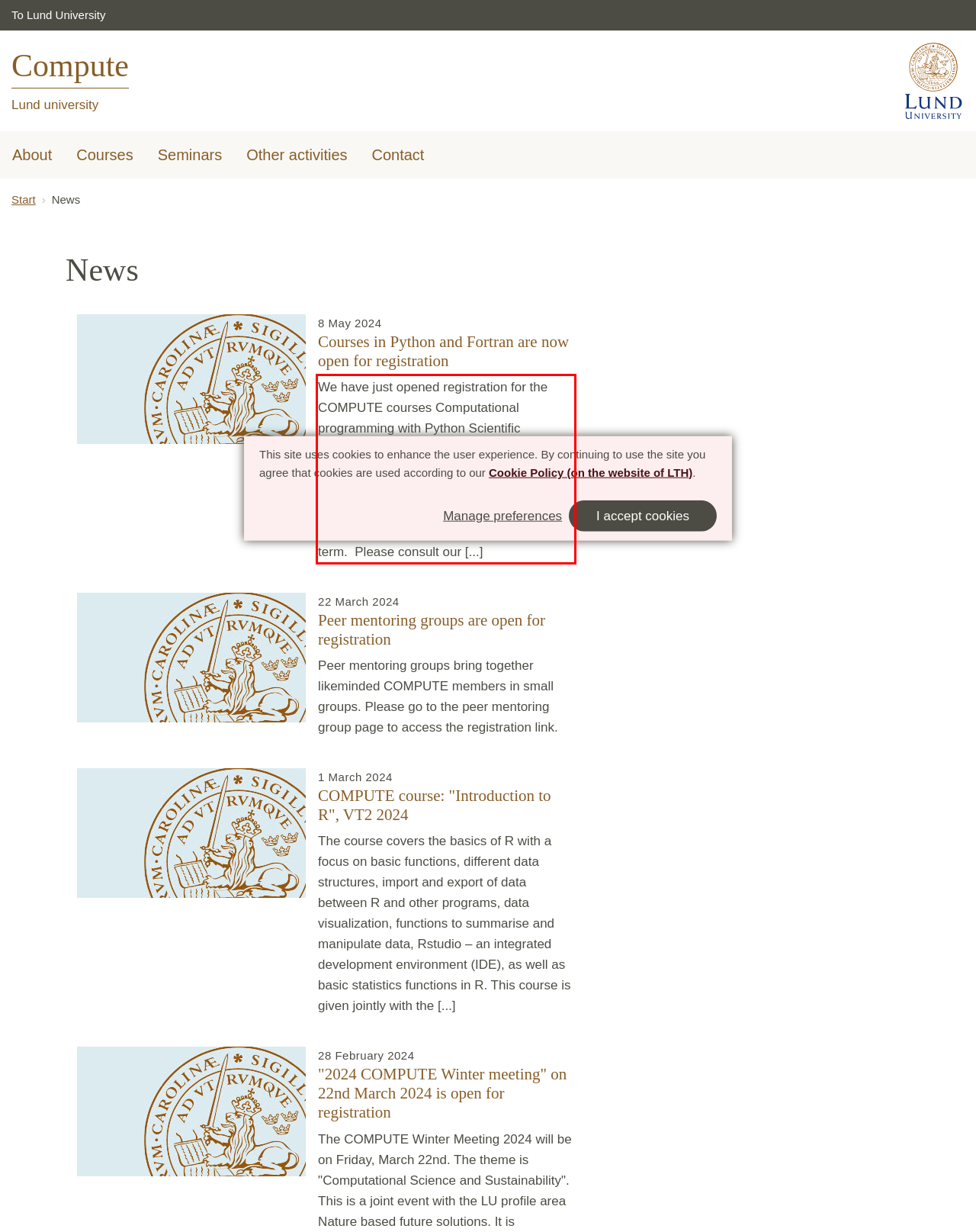Please identify and extract the text content from the UI element encased in a red bounding box on the provided webpage screenshot.

We have just opened registration for the COMPUTE courses Computational programming with Python Scientific Computing with Python and Fortran The first course will be taught as an online summer course, allowing for remote participation. The course Scientific computing with Python and Fortran will be taught in the autumn term. Please consult our [...]